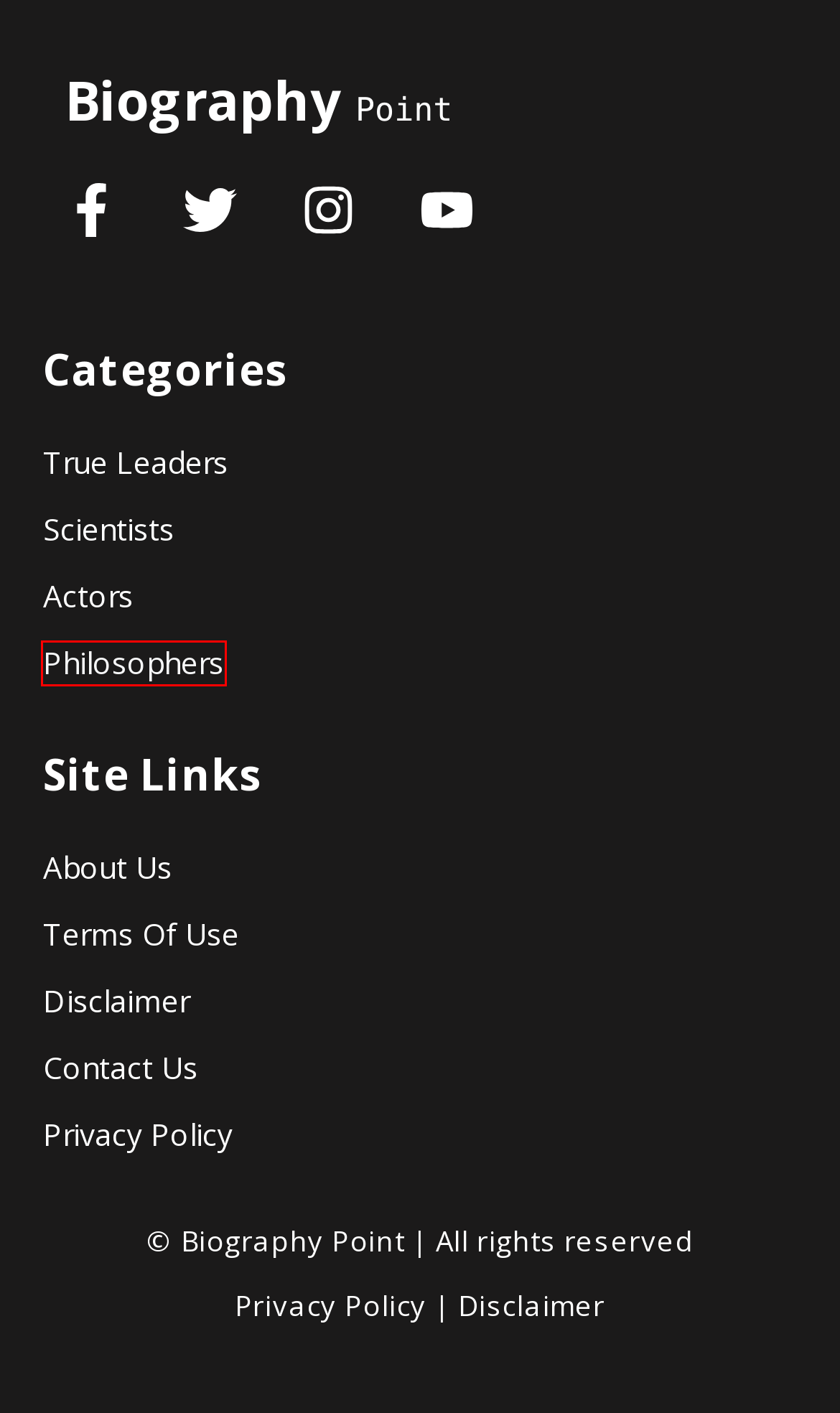Observe the webpage screenshot and focus on the red bounding box surrounding a UI element. Choose the most appropriate webpage description that corresponds to the new webpage after clicking the element in the bounding box. Here are the candidates:
A. Terms of Use - Biographypoint
B. Scientists Archives - Biographypoint
C. Philosophers Archives - Biographypoint
D. Contact Us - Biographypoint
E. Thomas Newcomen | Biography | Steam Engine | Scientific Work | Legacy & Facts - Biographypoint
F. Edmond Locard | Biography | Education | Scientific Work | Legacy & Facts
G. Privacy Policy - Biographypoint
H. True Leaders Archives - Biographypoint

C